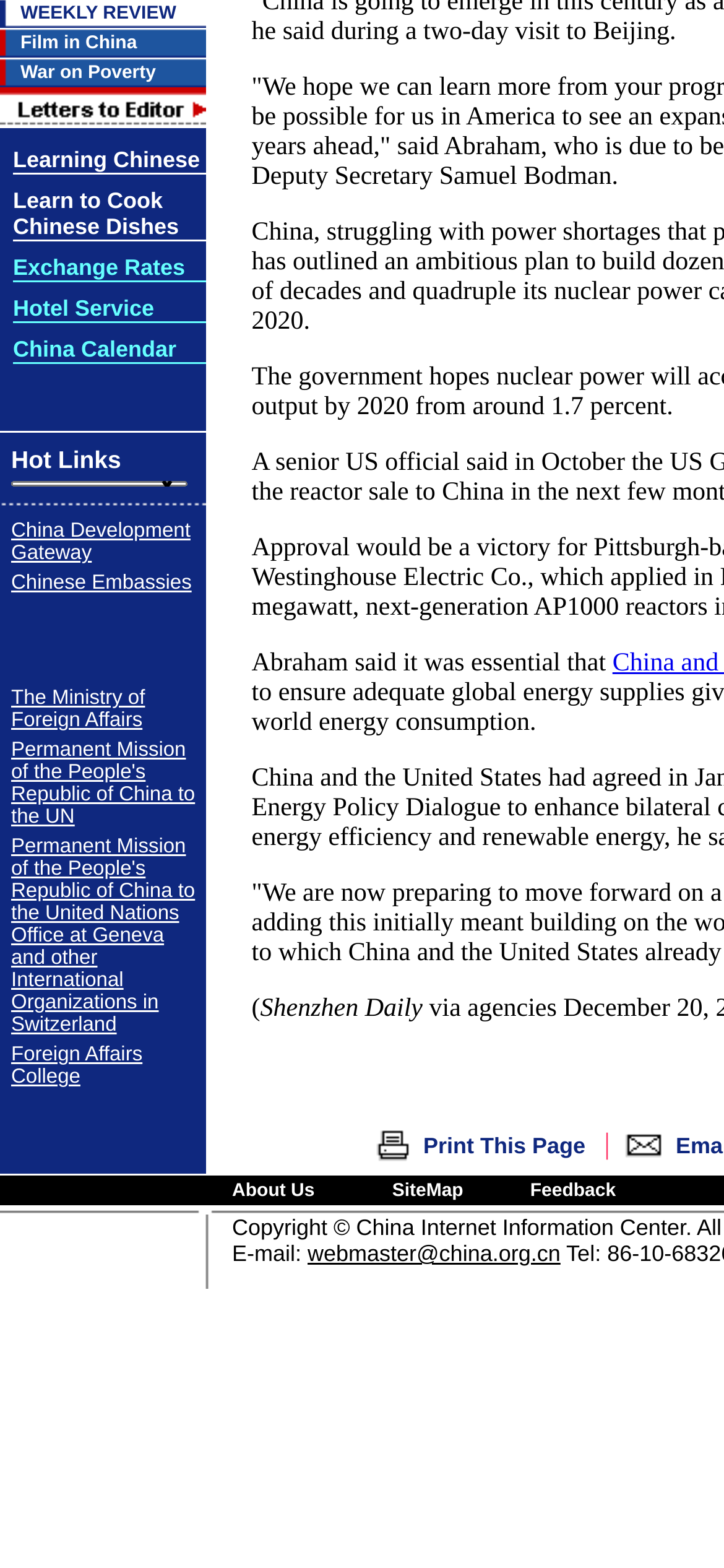Find the bounding box coordinates for the HTML element specified by: "Learning Chinese".

[0.018, 0.097, 0.276, 0.11]